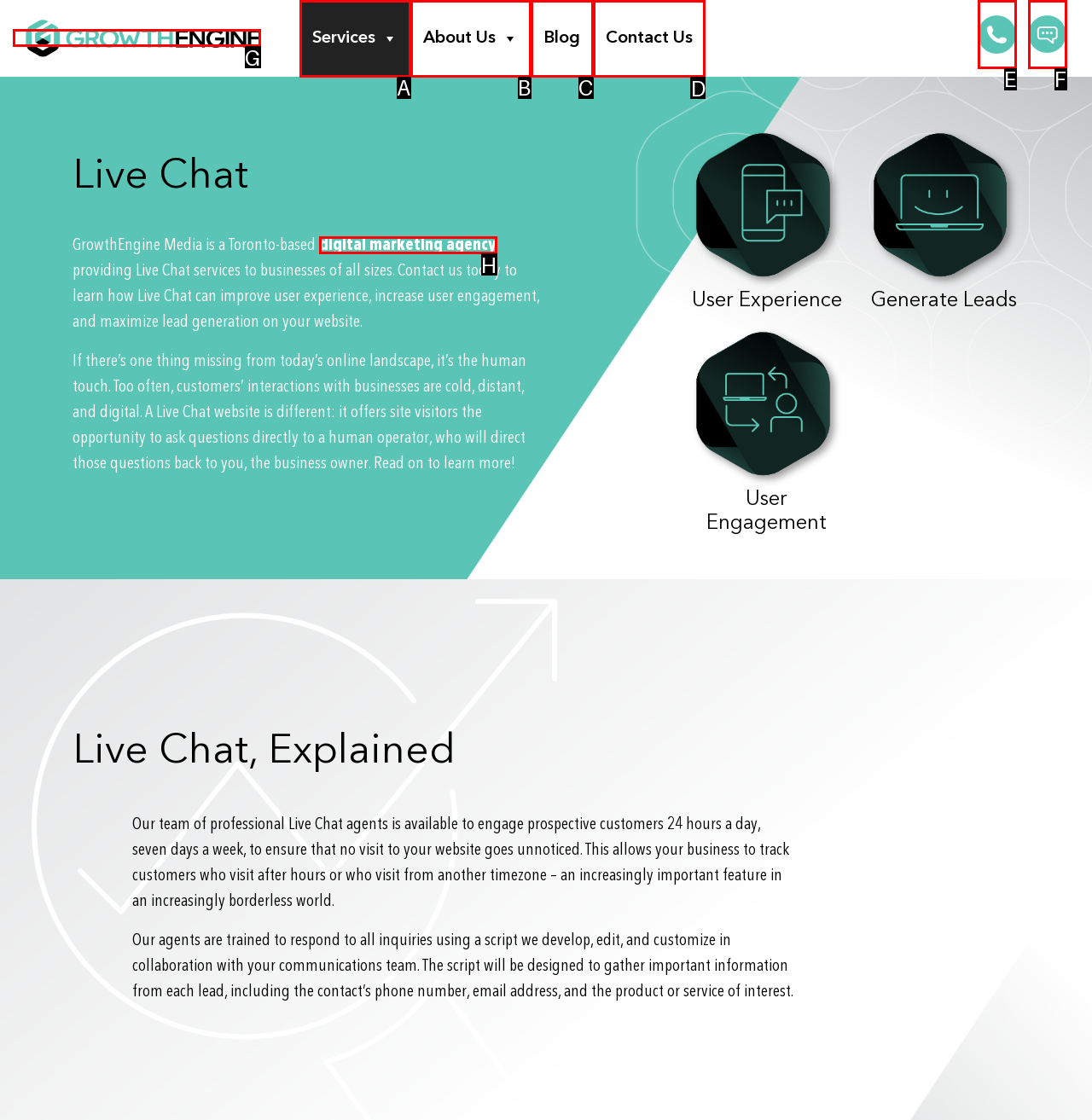Identify the correct UI element to click for the following task: Contact us Choose the option's letter based on the given choices.

D